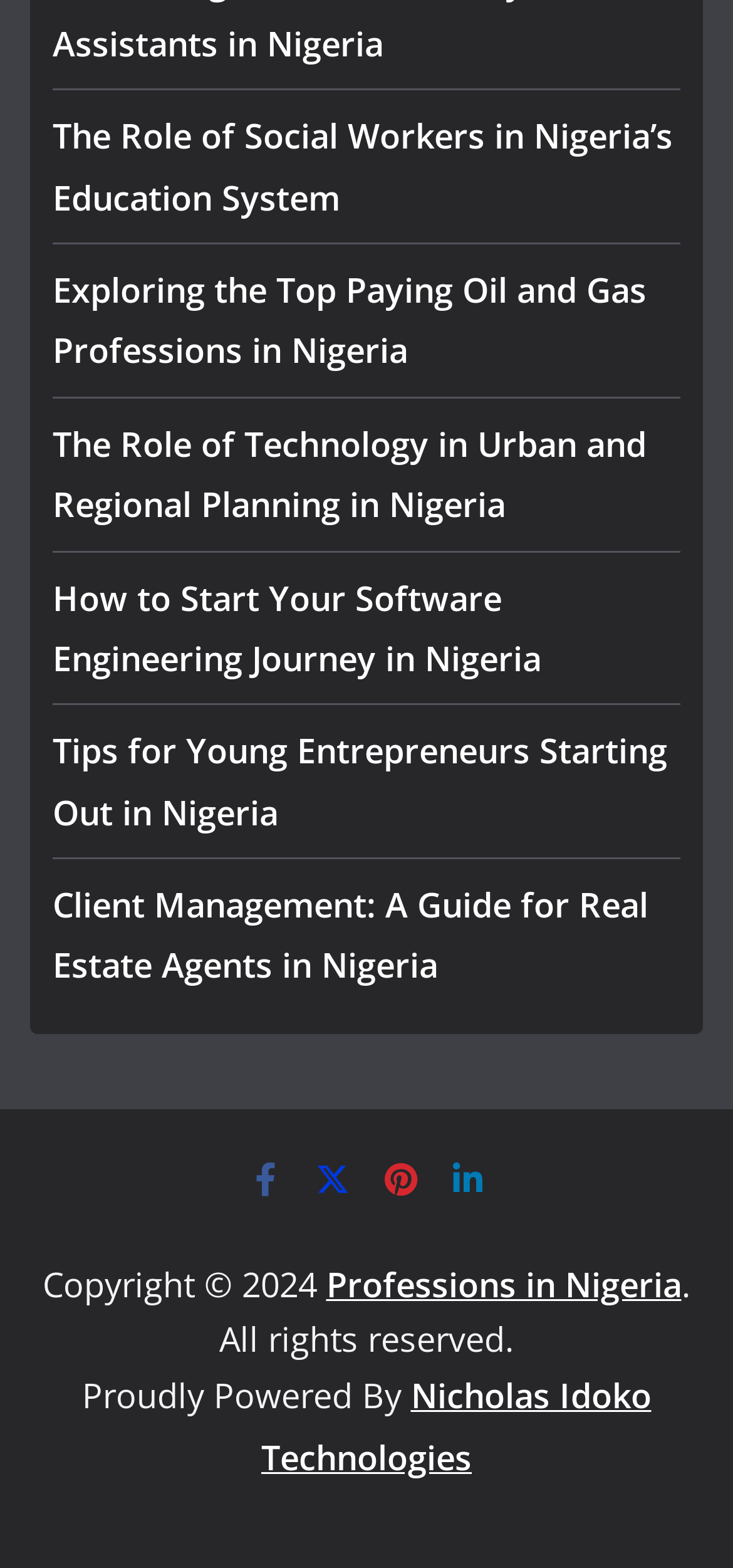Locate the bounding box coordinates of the area where you should click to accomplish the instruction: "Visit Facebook page".

[0.336, 0.74, 0.387, 0.764]